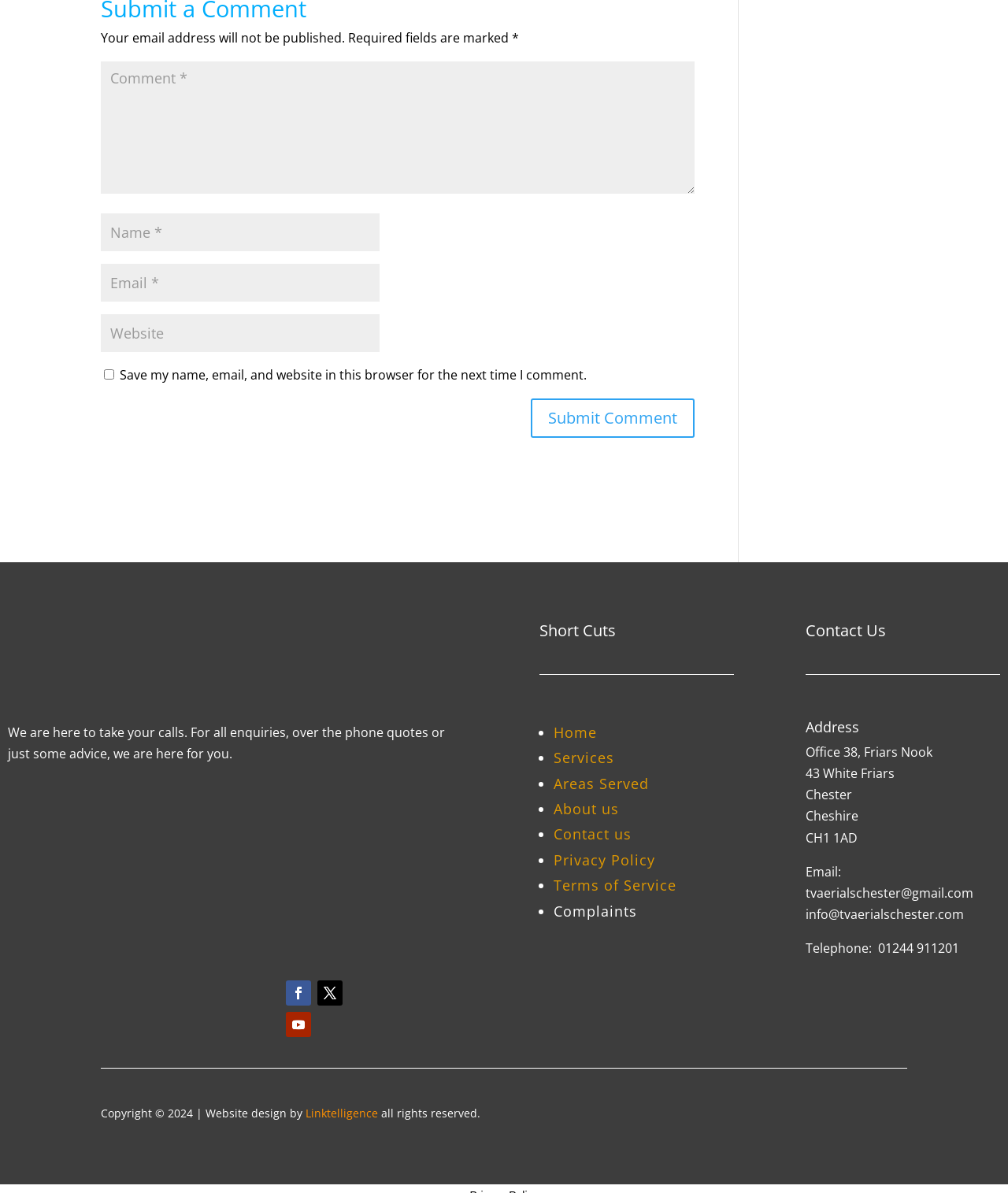Bounding box coordinates are to be given in the format (top-left x, top-left y, bottom-right x, bottom-right y). All values must be floating point numbers between 0 and 1. Provide the bounding box coordinate for the UI element described as: Home

[0.549, 0.606, 0.592, 0.622]